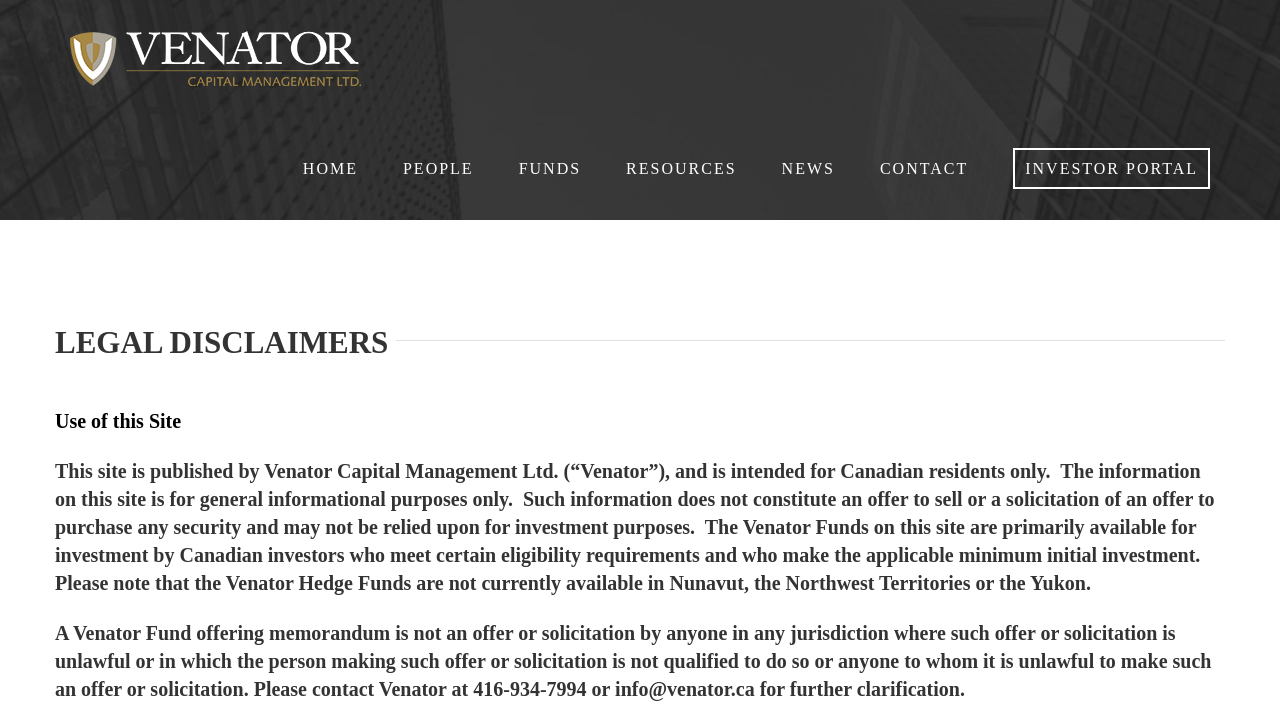Determine the bounding box coordinates for the UI element matching this description: "PEOPLE".

[0.315, 0.162, 0.37, 0.306]